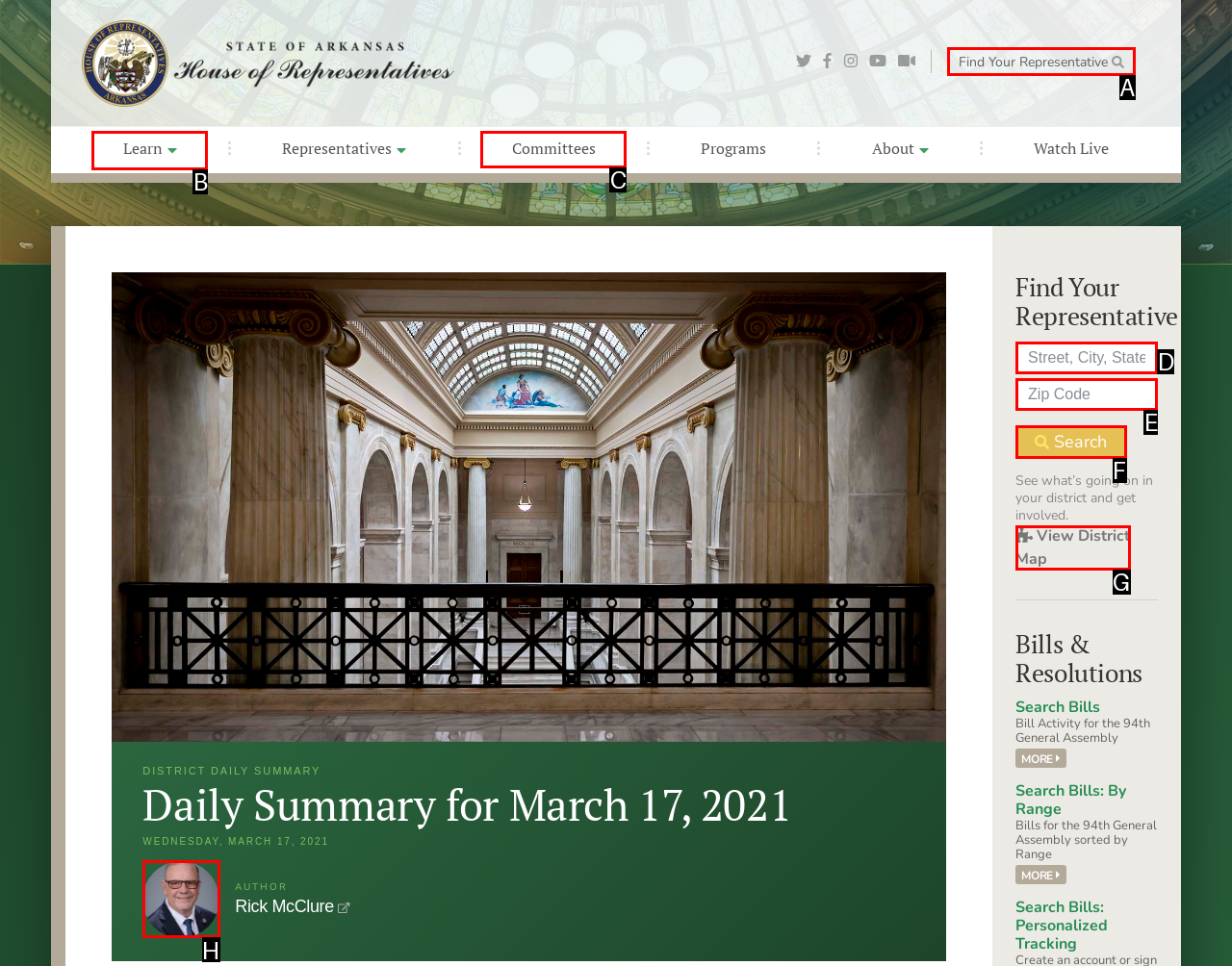Using the element description: Learn, select the HTML element that matches best. Answer with the letter of your choice.

B